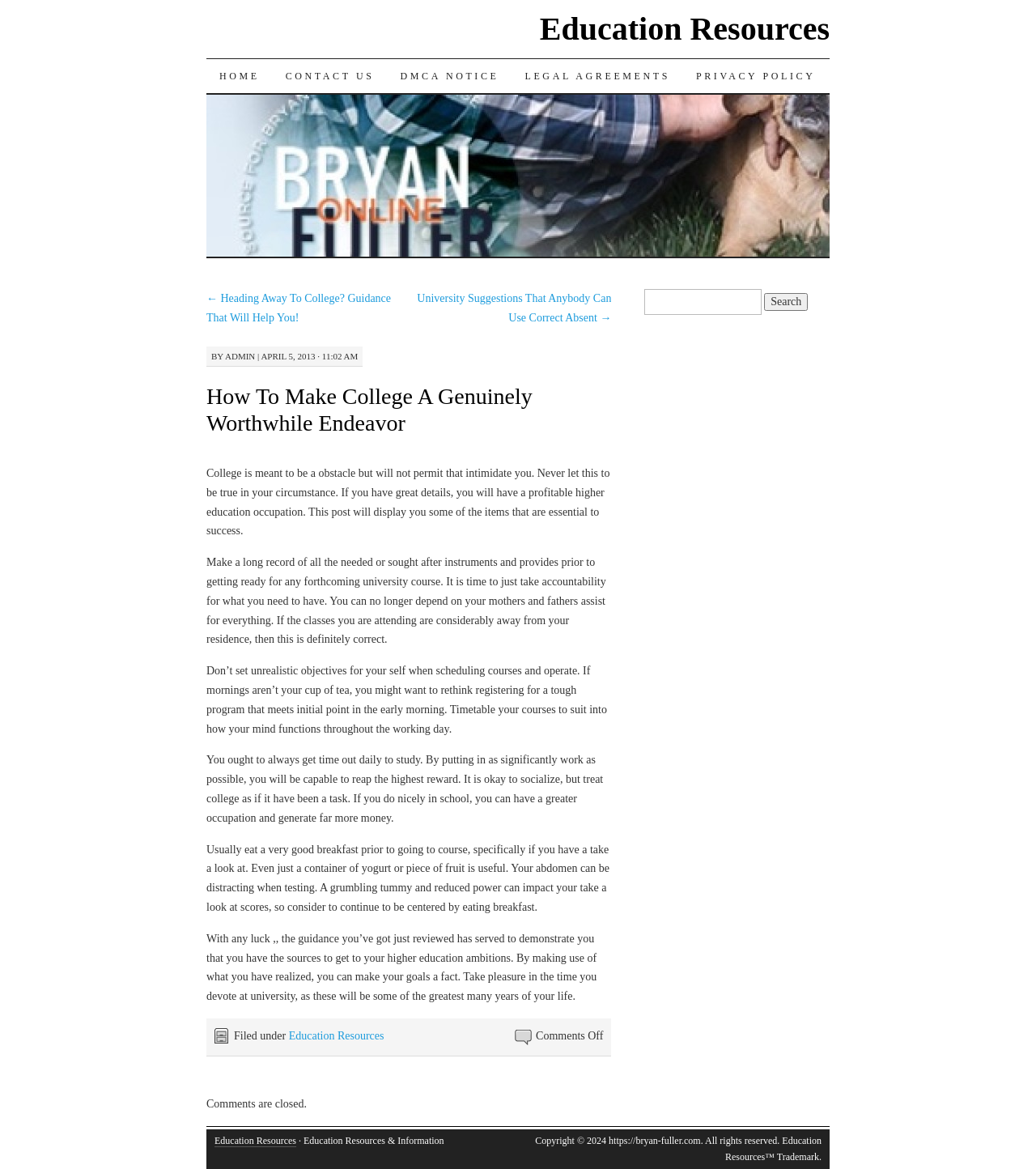Consider the image and give a detailed and elaborate answer to the question: 
What is the name of the website?

I found the name of the website by looking at the top navigation bar and the footer section, where 'Education Resources' is mentioned as the website's name.